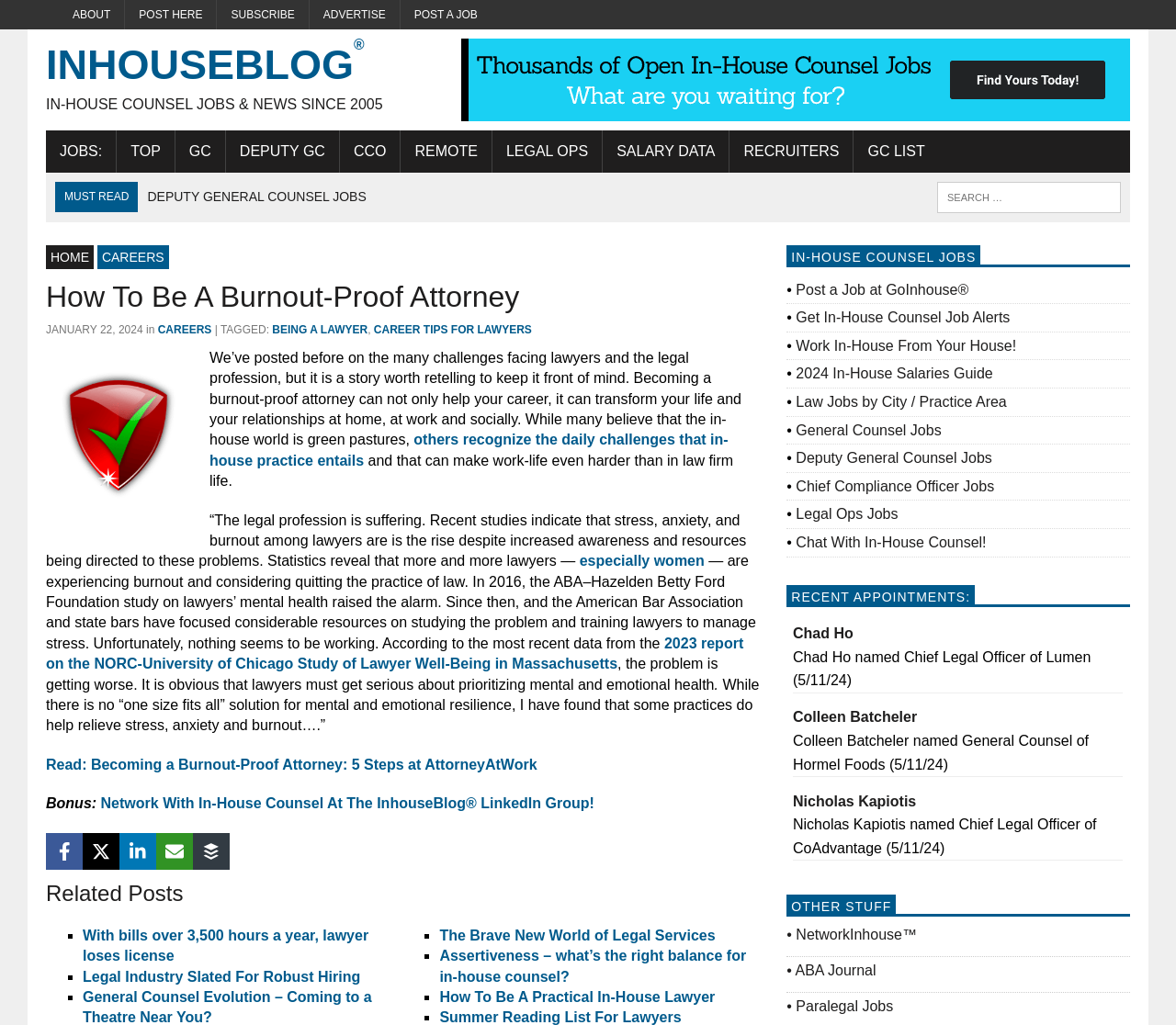Write an extensive caption that covers every aspect of the webpage.

This webpage is about becoming a burnout-proof attorney, with a focus on transforming one's life and career. At the top, there are several links to different sections of the website, including "ABOUT", "POST HERE", "SUBSCRIBE", and "ADVERTISE". Below these links, there is a logo and a tagline that reads "IN-HOUSE COUNSEL JOBS & NEWS SINCE 2005".

On the left side of the page, there are several links to job categories, including "JOBS:", "TOP", "GC", "DEPUTY GC", and "REMOTE". Below these links, there is a section with a heading "MUST READ" and several links to articles related to in-house counsel jobs.

The main content of the page is an article about becoming a burnout-proof attorney. The article starts with a brief introduction and then discusses the challenges facing lawyers and the legal profession. It mentions that stress, anxiety, and burnout are on the rise among lawyers, despite increased awareness and resources being directed to these problems.

The article then provides some statistics and quotes from studies on lawyer well-being, highlighting the severity of the problem. It emphasizes the need for lawyers to prioritize their mental and emotional health and provides some practices that can help relieve stress, anxiety, and burnout.

Below the article, there are several links to related posts, including "With bills over 3,500 hours a year, lawyer loses license" and "Legal Industry Slated For Robust Hiring". There are also several social media links, including Facebook, LinkedIn, and Email, allowing users to share the article or connect with the website.

On the right side of the page, there is a search box and a link to a "LEGAL RECRUITER DIRECTORY". There is also an image with a caption "GoInhouse.com - Thousands of open in-house counsel jobs."